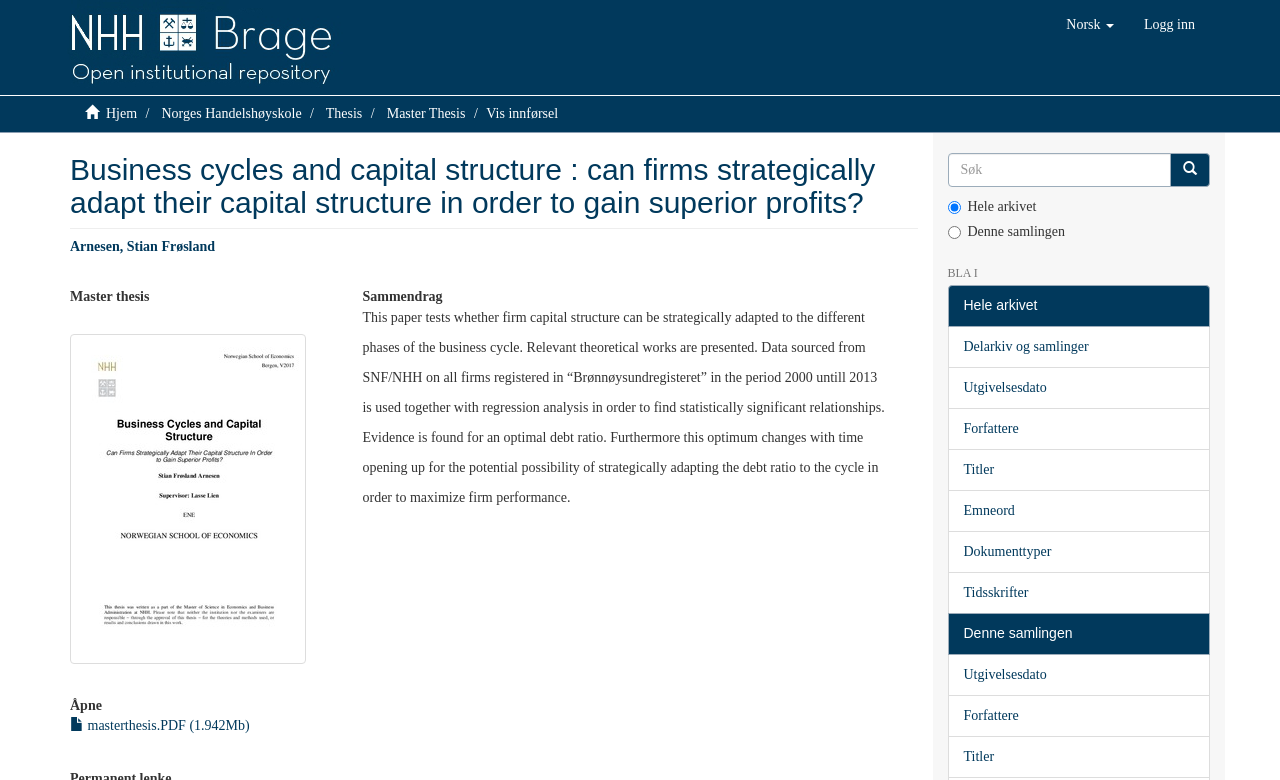Determine the bounding box coordinates of the element's region needed to click to follow the instruction: "Click the 'Åpne' button". Provide these coordinates as four float numbers between 0 and 1, formatted as [left, top, right, bottom].

[0.055, 0.895, 0.26, 0.914]